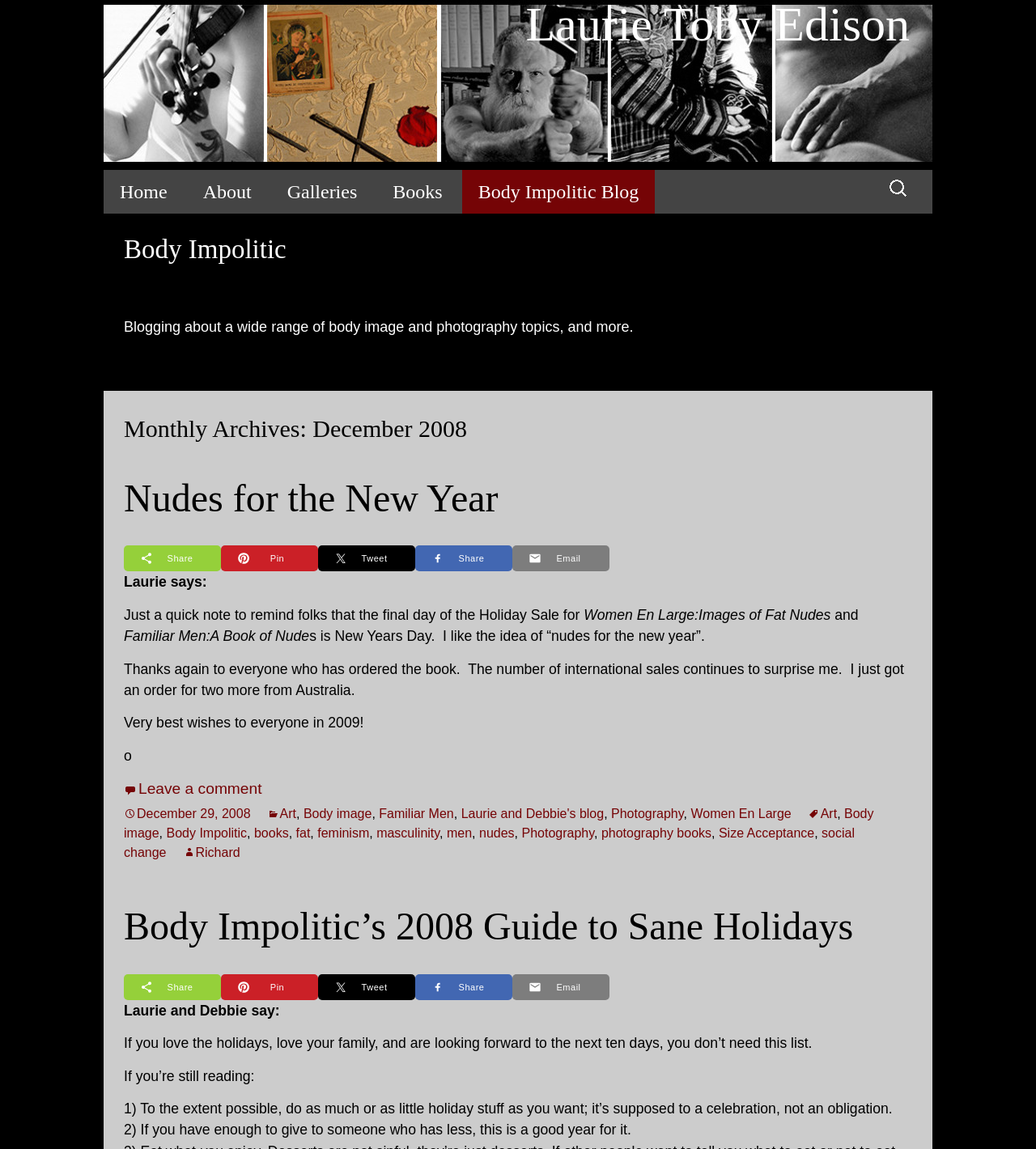Please determine the bounding box coordinates of the section I need to click to accomplish this instruction: "Go to Home page".

[0.1, 0.148, 0.177, 0.186]